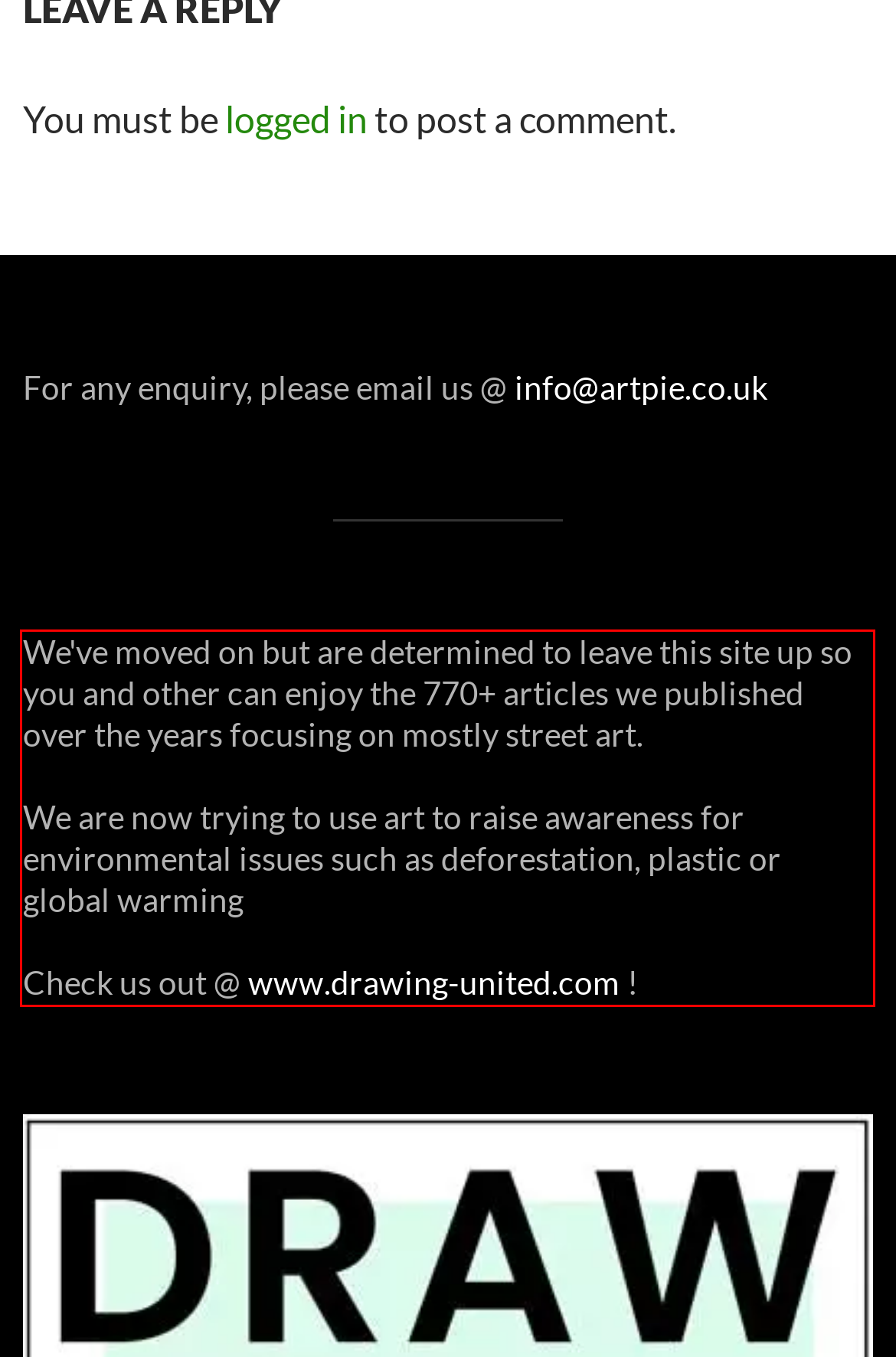Using the webpage screenshot, recognize and capture the text within the red bounding box.

We've moved on but are determined to leave this site up so you and other can enjoy the 770+ articles we published over the years focusing on mostly street art. We are now trying to use art to raise awareness for environmental issues such as deforestation, plastic or global warming Check us out @ www.drawing-united.com !